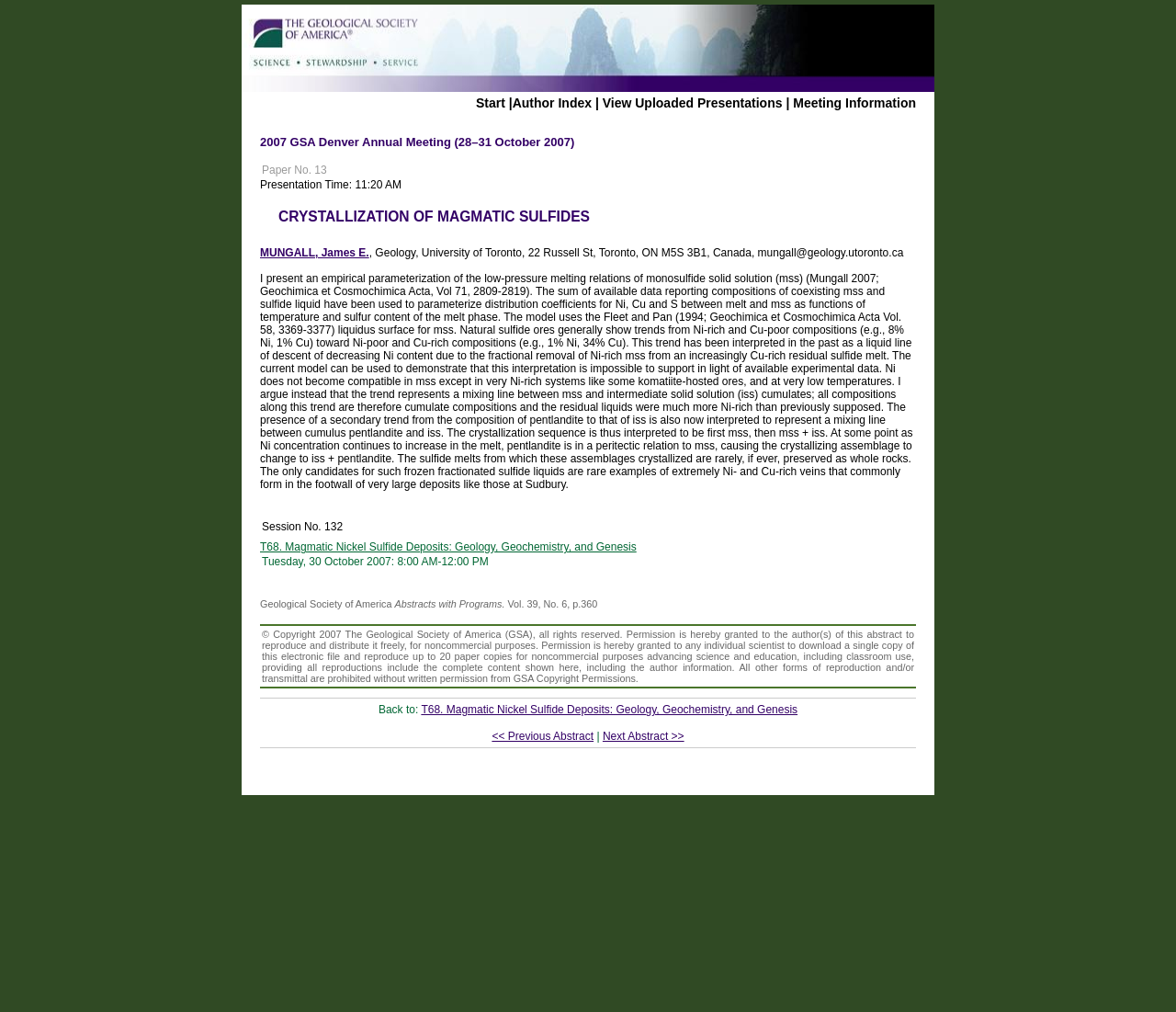Determine the bounding box coordinates of the element that should be clicked to execute the following command: "Go to author index".

[0.436, 0.094, 0.503, 0.109]